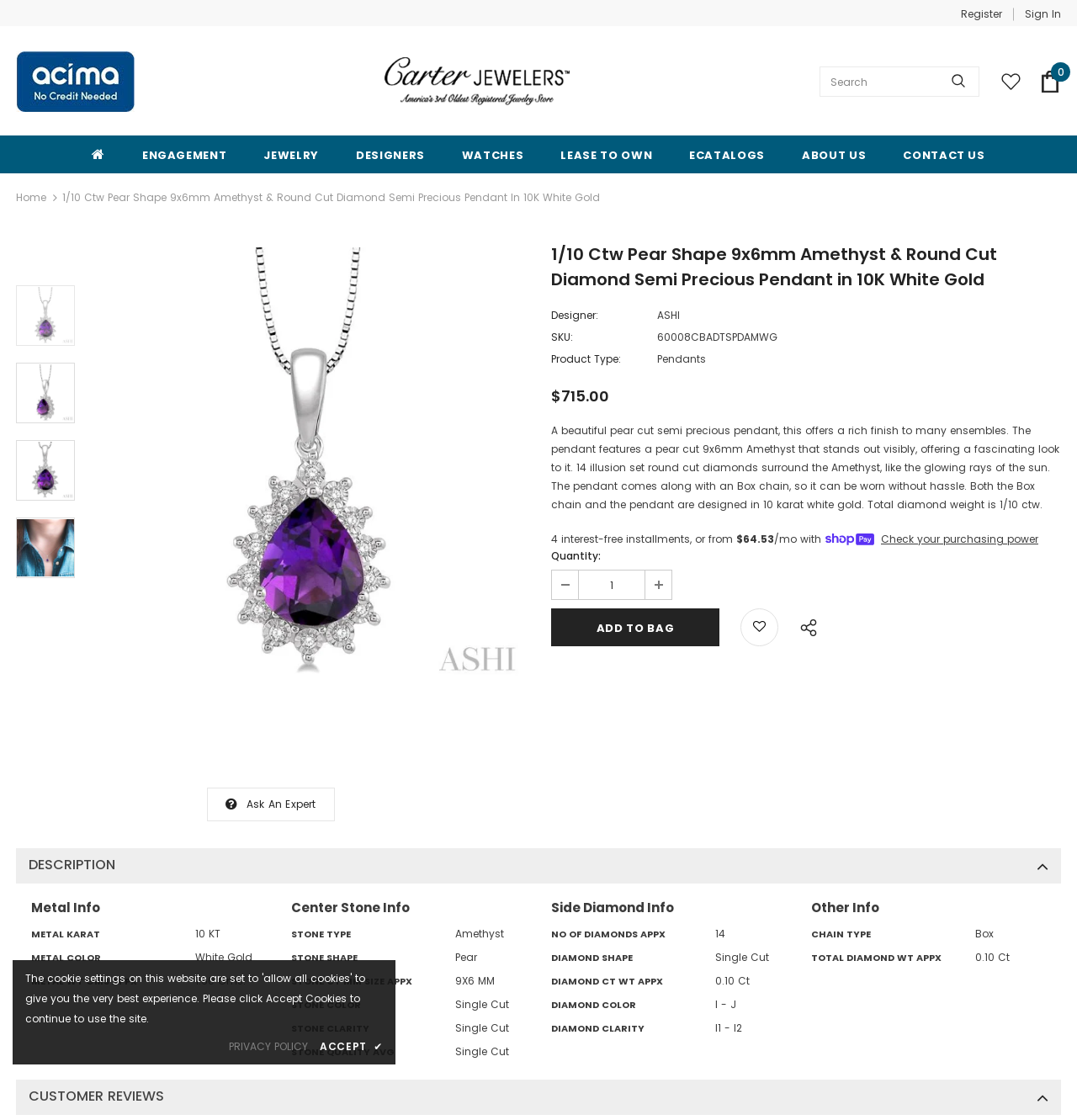Identify the bounding box coordinates necessary to click and complete the given instruction: "Add to Bag".

[0.512, 0.543, 0.668, 0.577]